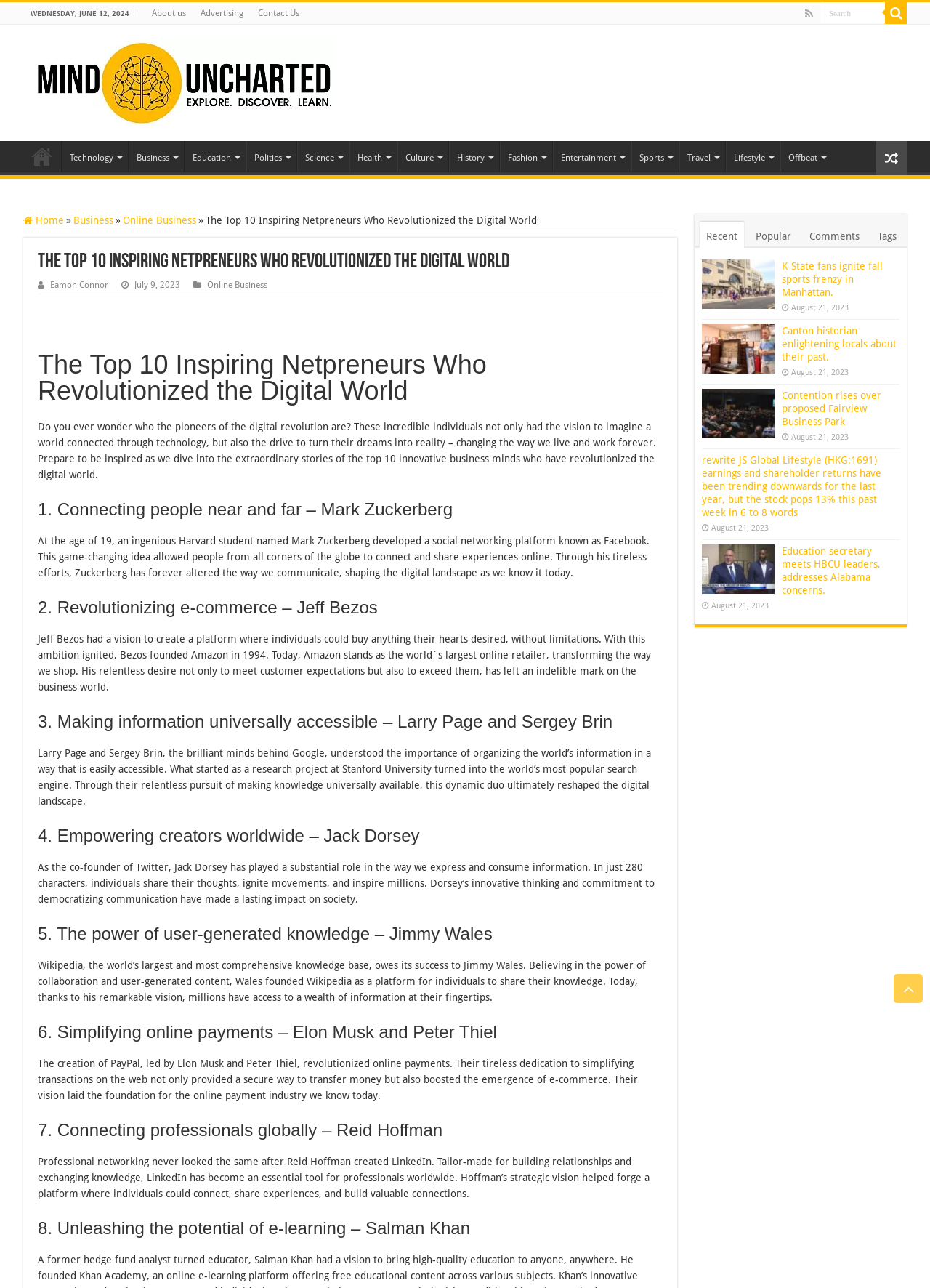Please determine the bounding box coordinates of the clickable area required to carry out the following instruction: "Learn about Mark Zuckerberg's story". The coordinates must be four float numbers between 0 and 1, represented as [left, top, right, bottom].

[0.041, 0.389, 0.712, 0.402]